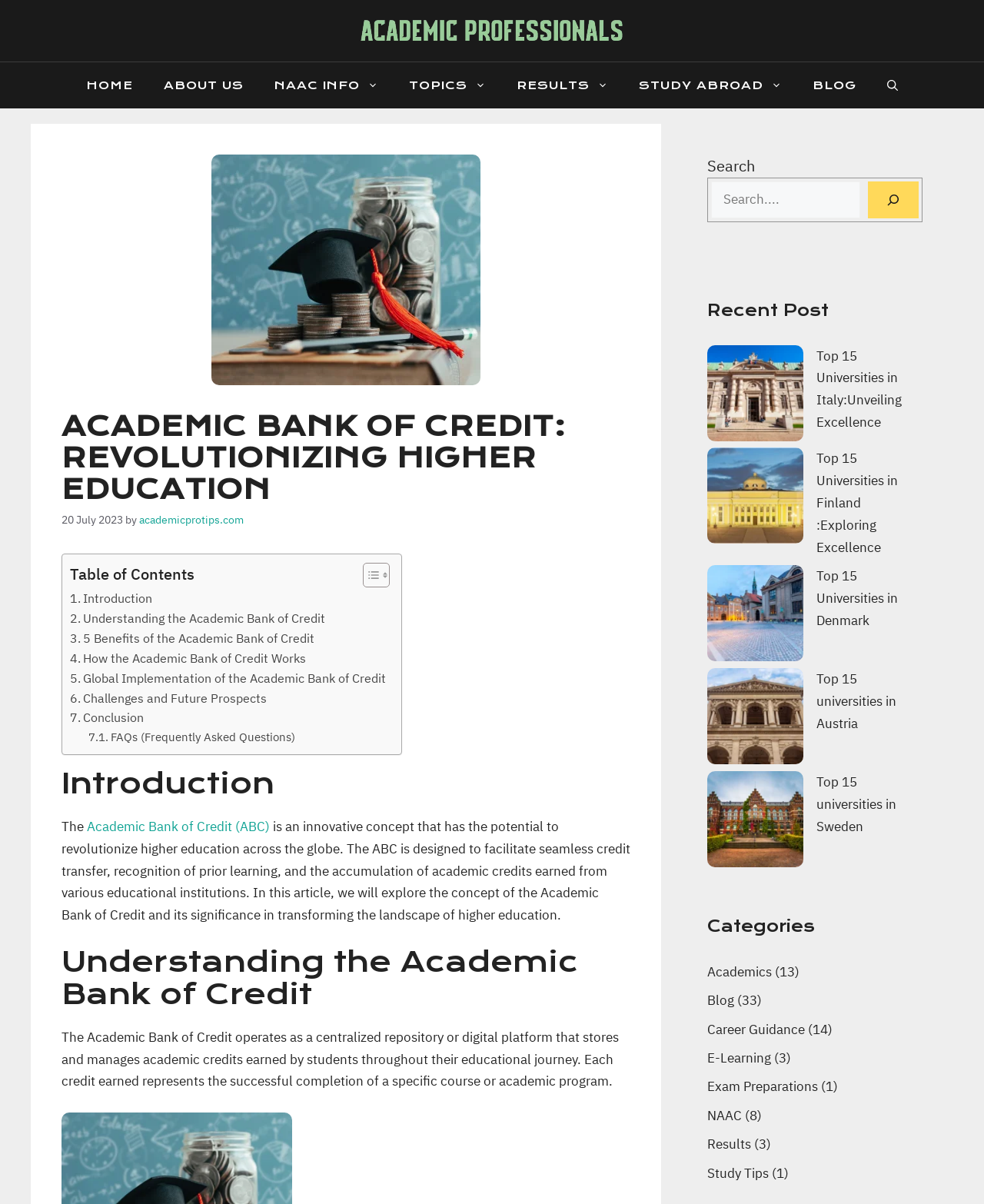Determine the bounding box coordinates of the section to be clicked to follow the instruction: "Search for something". The coordinates should be given as four float numbers between 0 and 1, formatted as [left, top, right, bottom].

[0.719, 0.151, 0.874, 0.181]